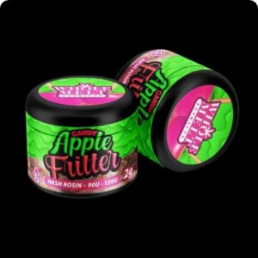Answer the question briefly using a single word or phrase: 
What is the product name on the jar?

Apple Fritter